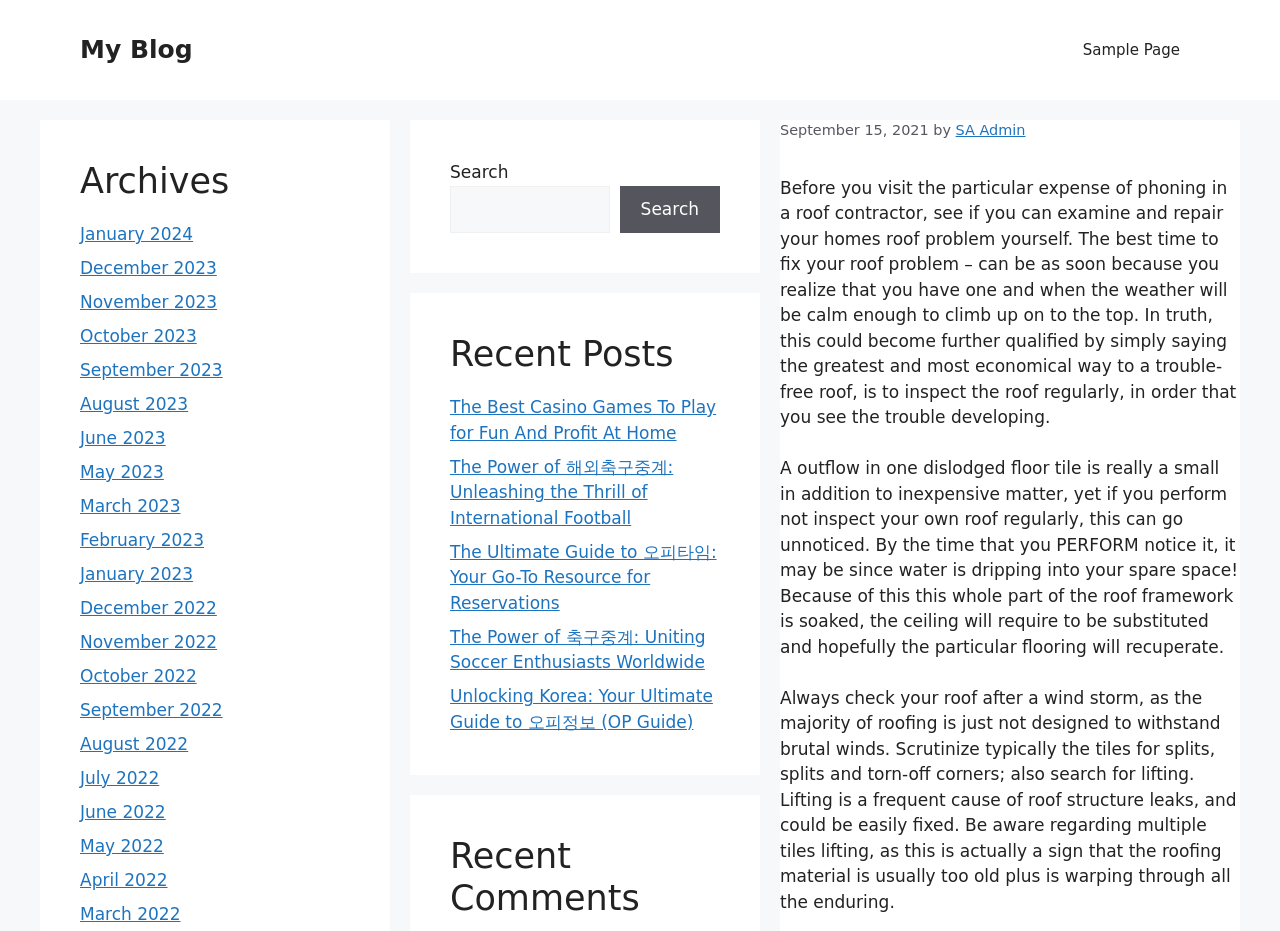Identify the bounding box coordinates of the specific part of the webpage to click to complete this instruction: "Search for something".

[0.352, 0.199, 0.476, 0.25]